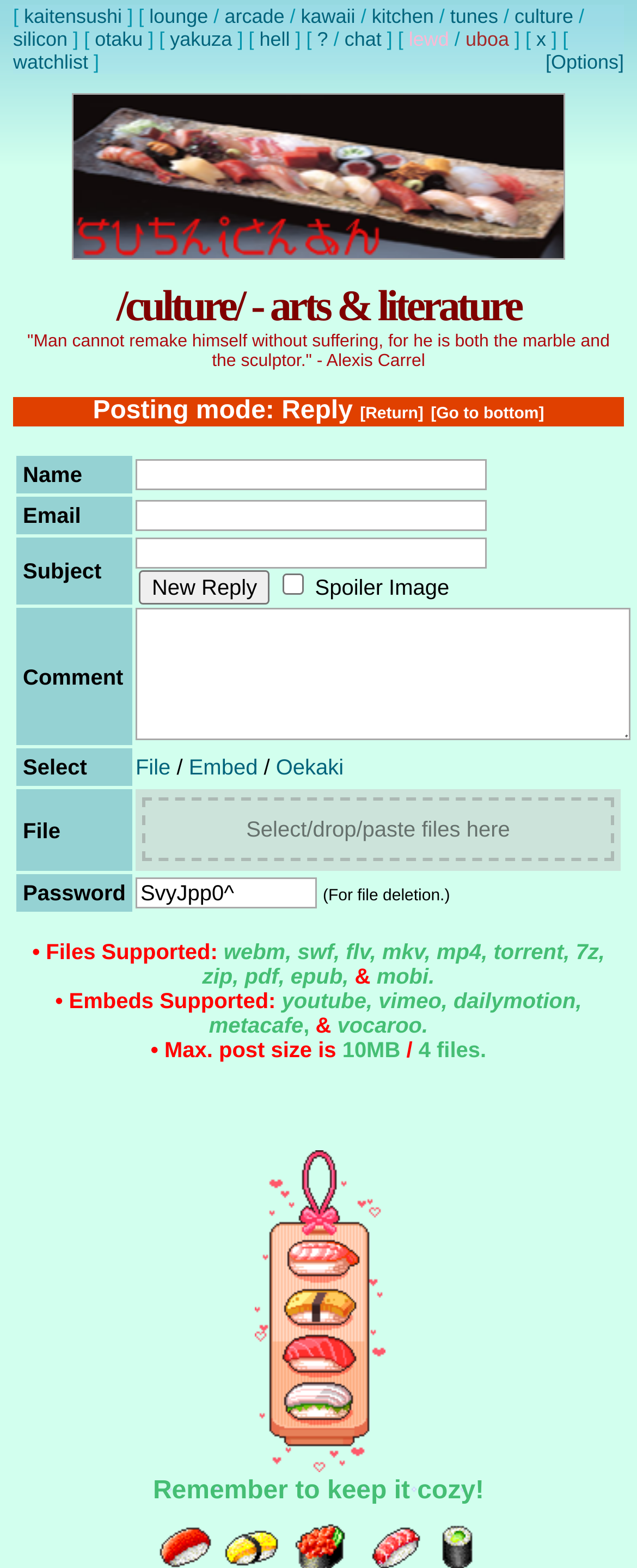Generate a comprehensive description of the webpage content.

This webpage appears to be a forum or discussion board focused on arts and literature, with a specific topic related to the cultural effects of studying art being seen as a bad financial decision. 

At the top of the page, there is a heading that reads "/culture/ - arts & literature" and a quote from Alexis Carrel. Below this, there is a posting mode section with a reply button and a "go to bottom" link.

The main content of the page is a table with multiple rows, each containing form fields for posting a new reply. The fields include name, email, subject, comment, select, file/embed/oekaki, and password. There are also buttons and checkboxes for submitting the post and adding a spoiler image.

To the left of the posting form, there are several links to different sections of the forum, including "lounge", "arcade", "kawaii", "kitchen", "tunes", "culture", "silicon", "otaku", "yakuza", "hell", "chat", "lewd", and "uboa". These links are arranged vertically, with some of them having additional text or descriptions.

At the bottom of the page, there is a section describing the types of files and embeds supported by the forum, including webm, swf, flv, mkv, mp4, torrent, 7z, zip, pdf, epub, mobi, youtube, vimeo, dailymotion, and metacafe.